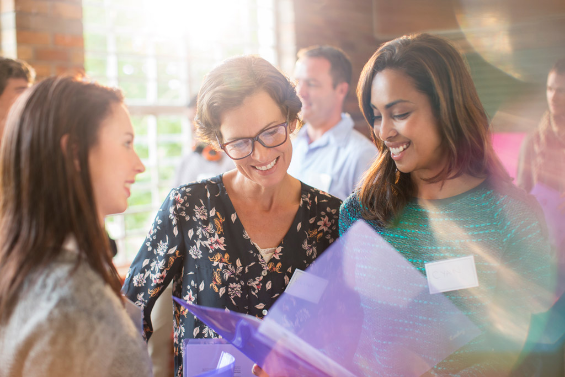Respond with a single word or phrase:
What is the woman on the right wearing?

Teal sweater